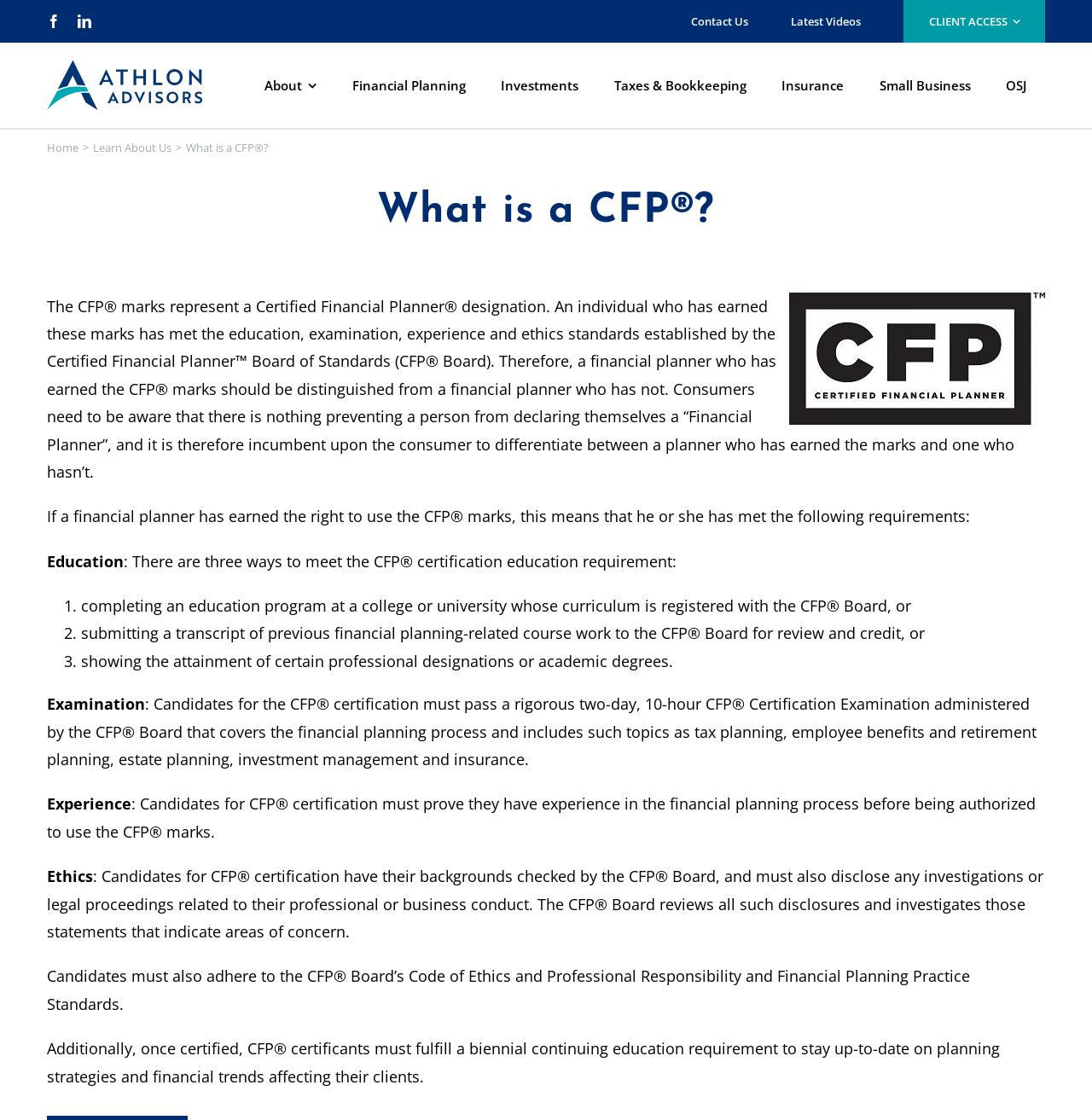Determine the bounding box for the UI element that matches this description: "Latest Videos".

[0.704, 0.0, 0.807, 0.038]